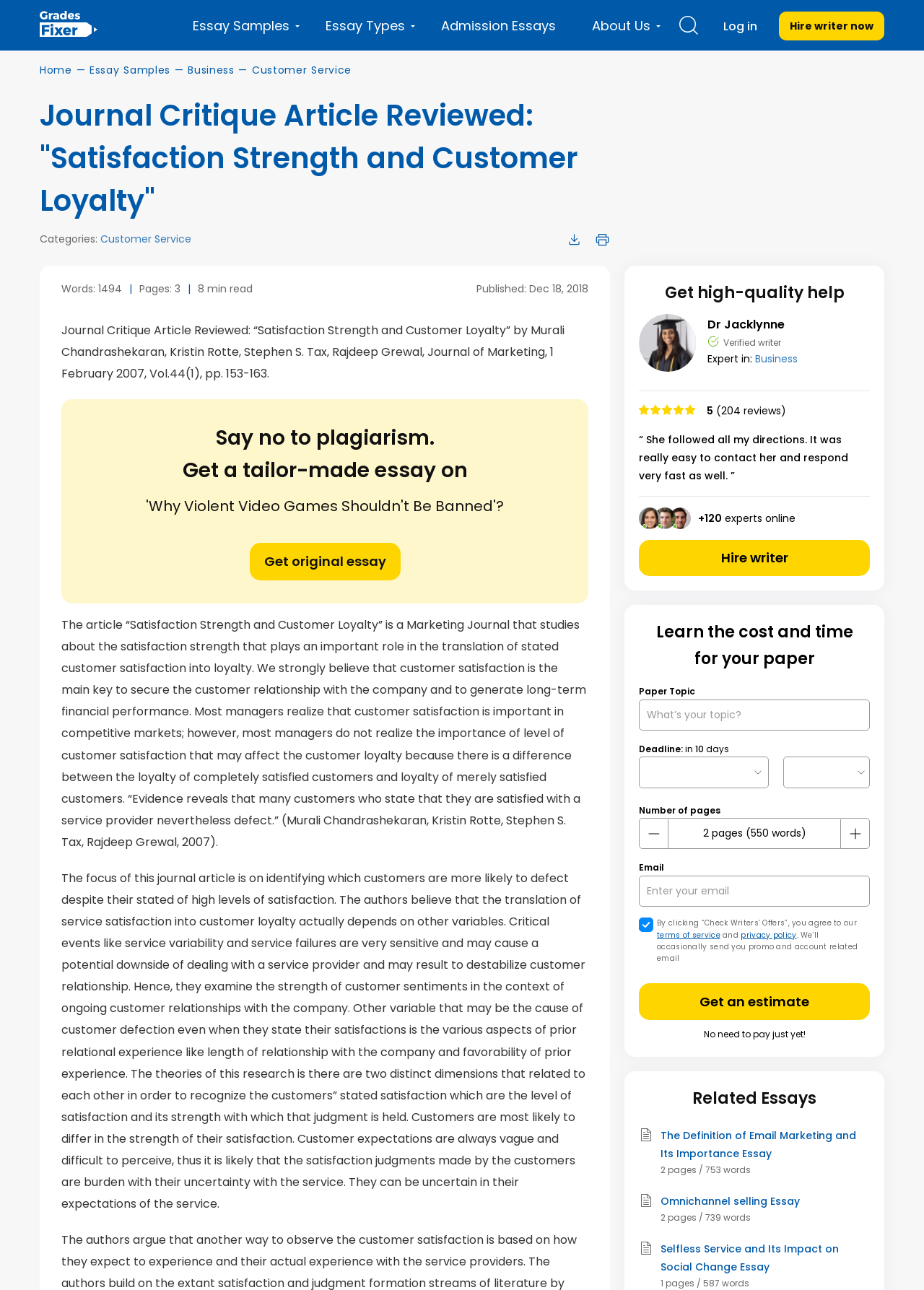Specify the bounding box coordinates of the area that needs to be clicked to achieve the following instruction: "Hire a writer now".

[0.843, 0.009, 0.957, 0.031]